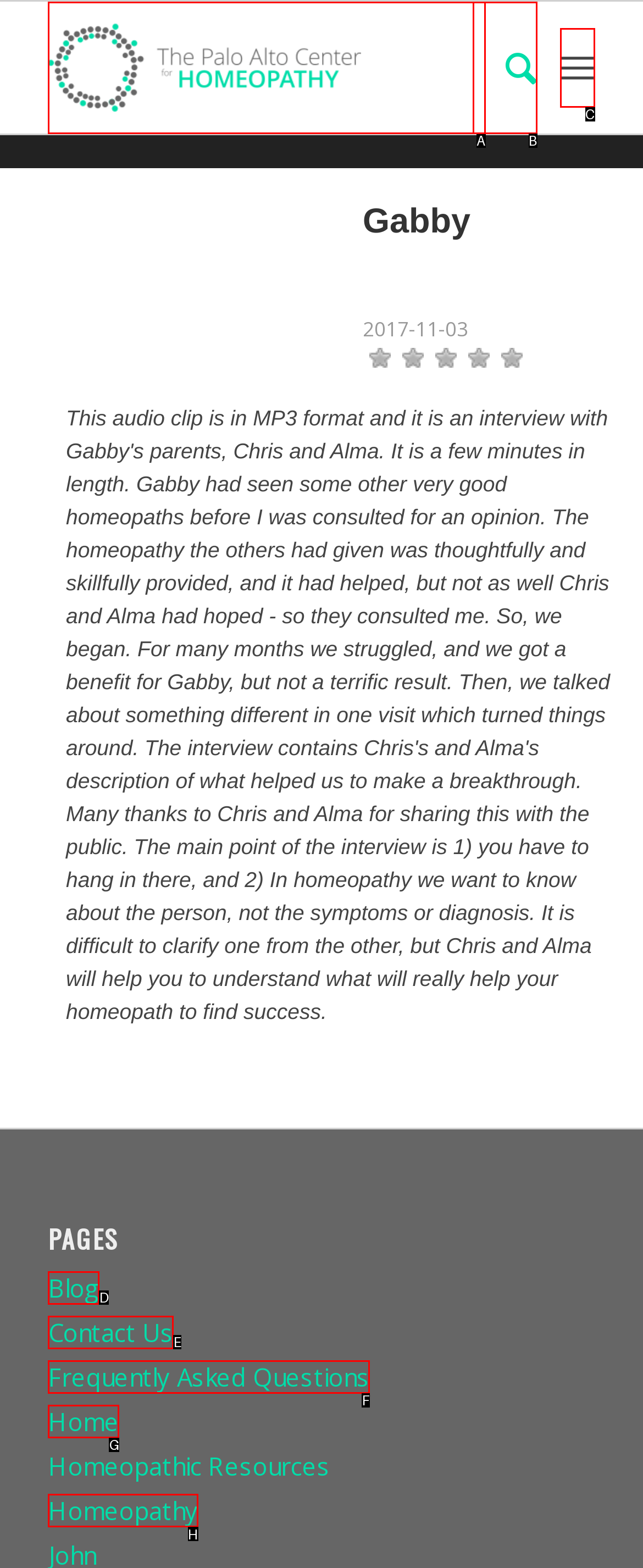Indicate which red-bounded element should be clicked to perform the task: learn about homeopathy Answer with the letter of the correct option.

H